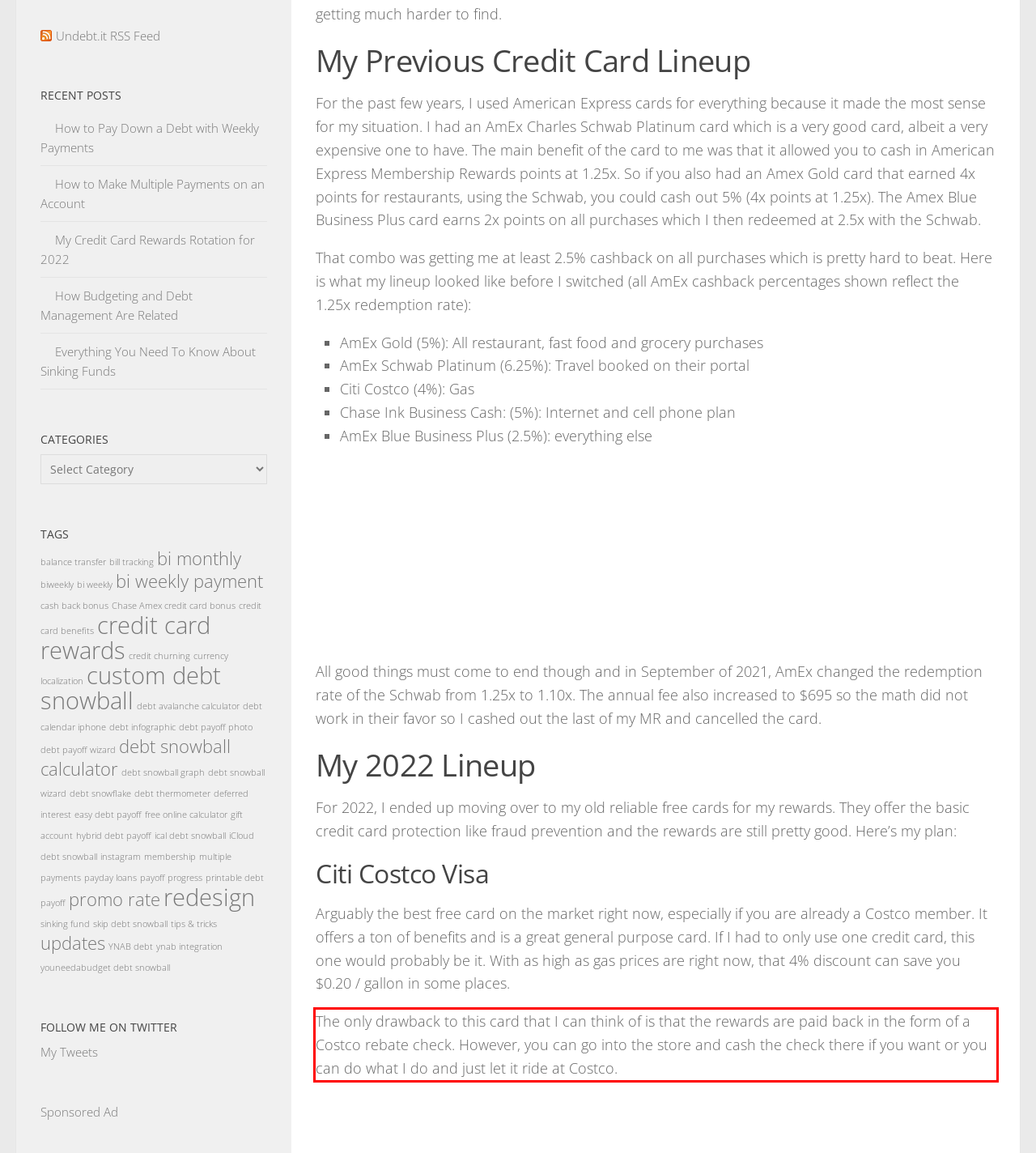Given a screenshot of a webpage with a red bounding box, extract the text content from the UI element inside the red bounding box.

The only drawback to this card that I can think of is that the rewards are paid back in the form of a Costco rebate check. However, you can go into the store and cash the check there if you want or you can do what I do and just let it ride at Costco.